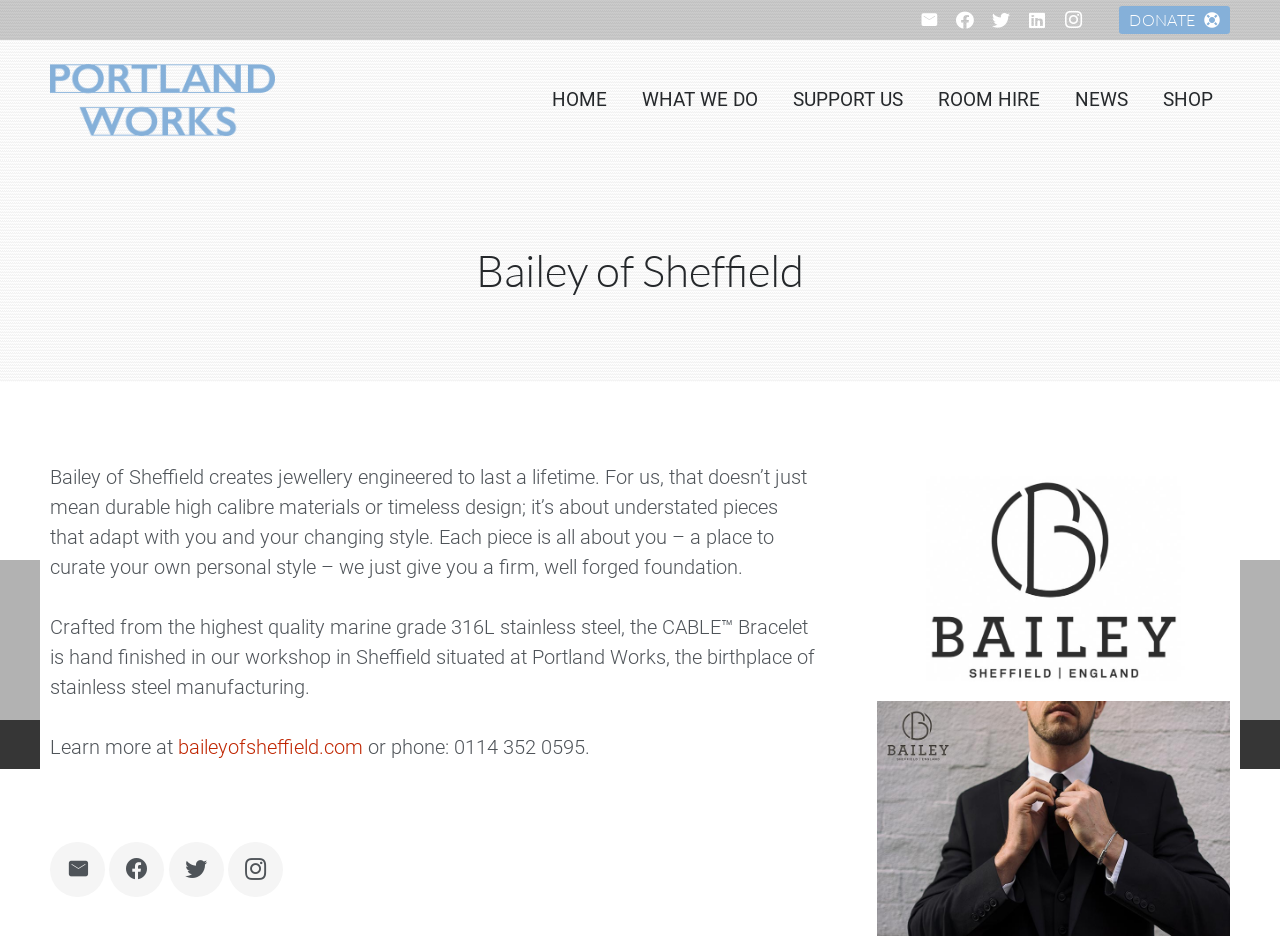How many social media links are at the top of the webpage?
We need a detailed and meticulous answer to the question.

The number of social media links at the top of the webpage can be determined by counting the links in the top-right corner of the webpage, which include 'Email', 'Facebook', 'Twitter', 'LinkedIn', and 'Instagram'.